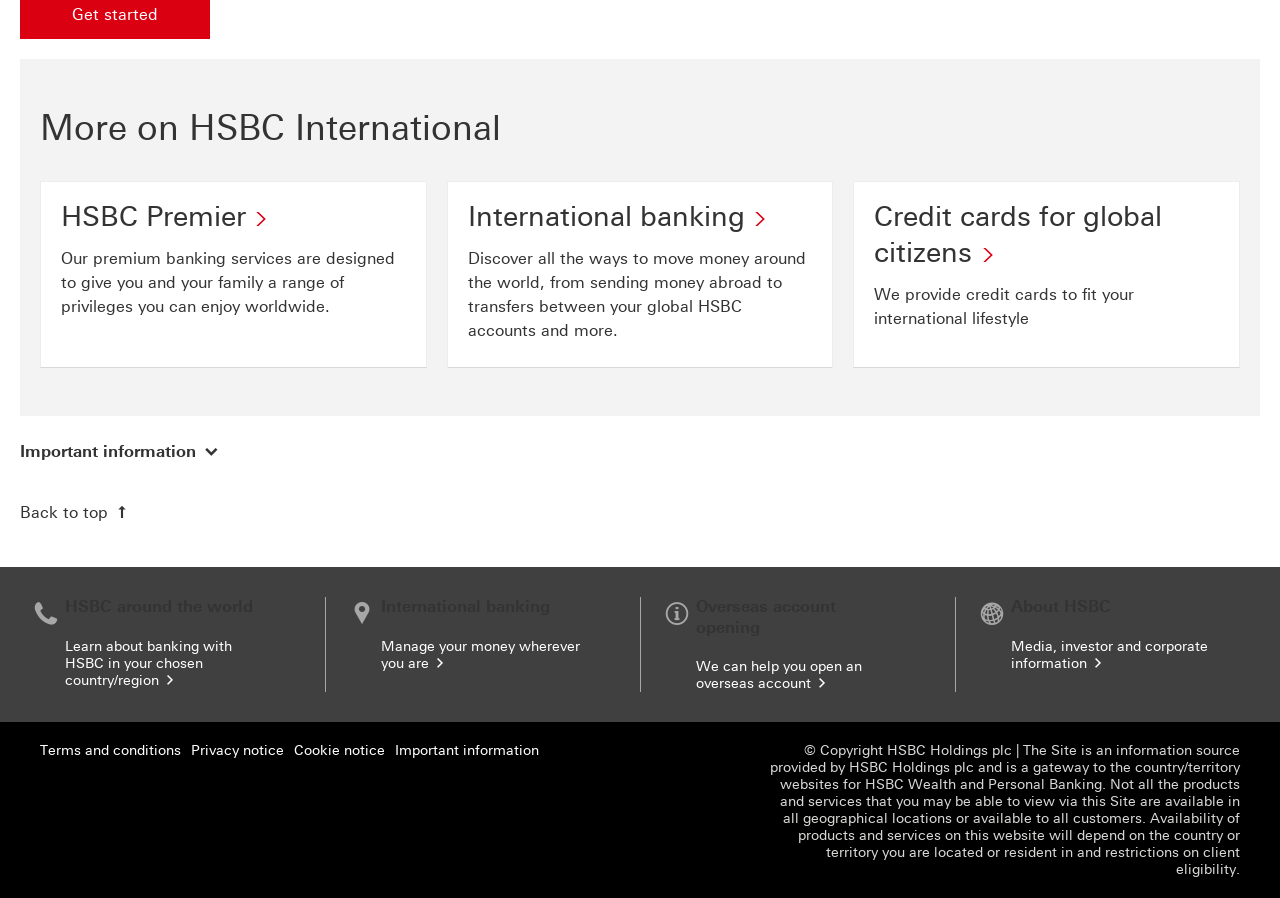Please find the bounding box coordinates of the clickable region needed to complete the following instruction: "Open an overseas account". The bounding box coordinates must consist of four float numbers between 0 and 1, i.e., [left, top, right, bottom].

[0.544, 0.733, 0.673, 0.771]